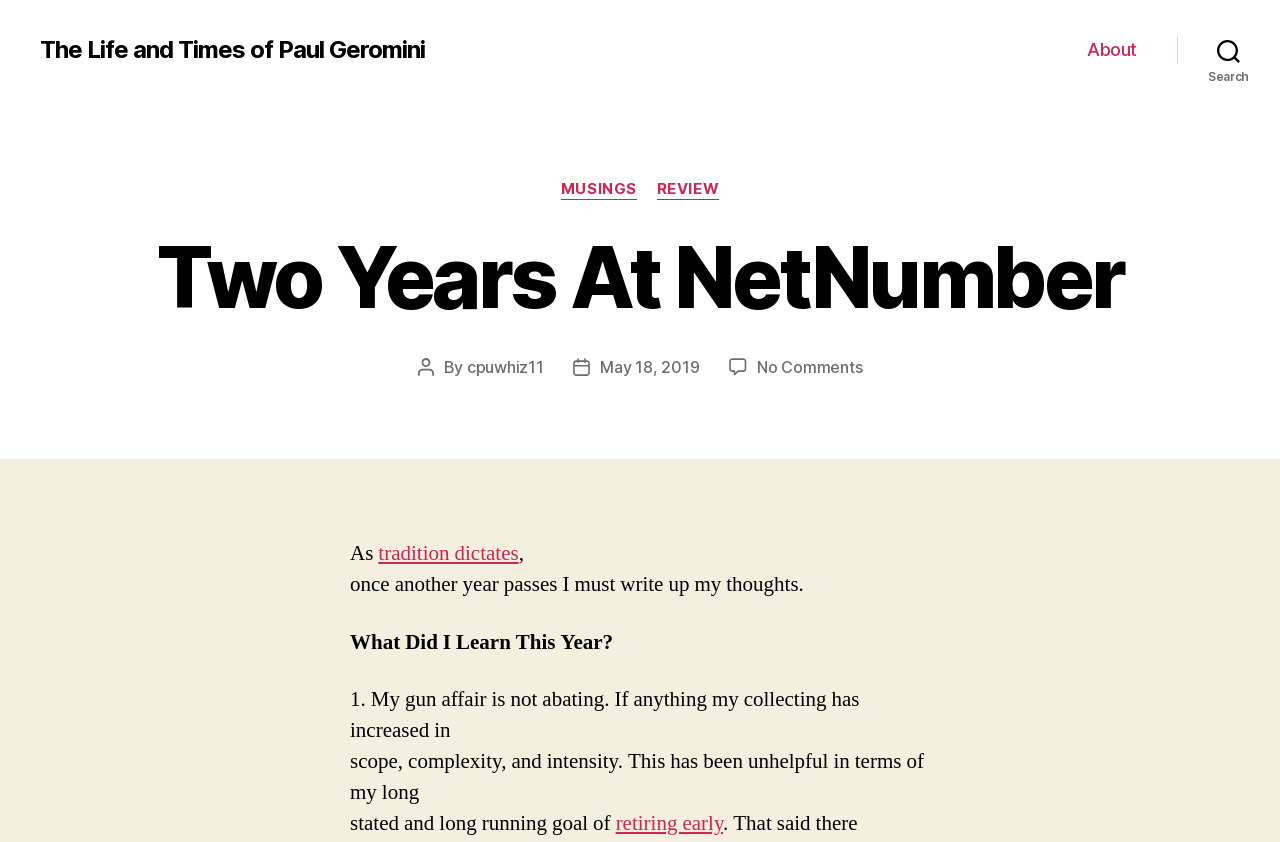Provide a short answer to the following question with just one word or phrase: What is the date of the post?

May 18, 2019